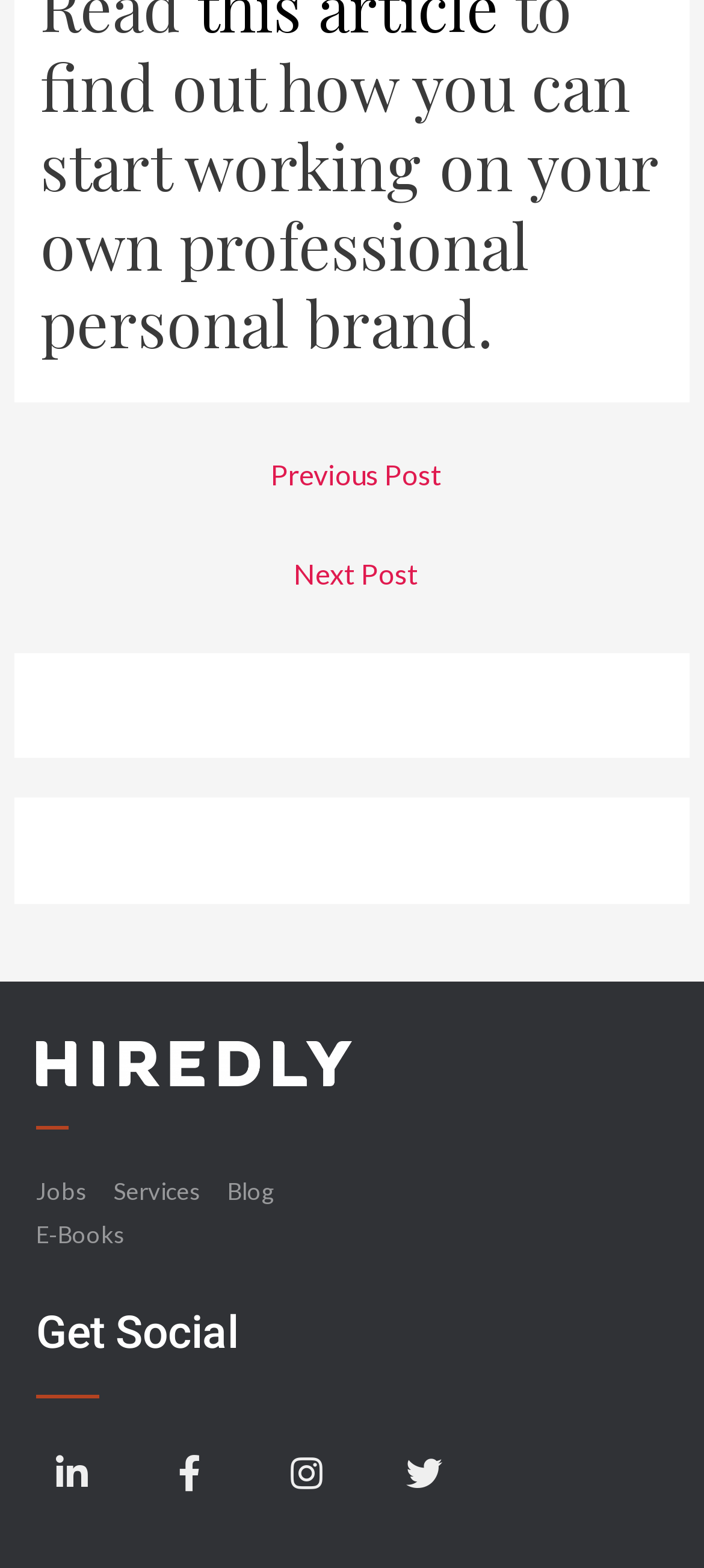Determine the bounding box for the described HTML element: "Facebook-f". Ensure the coordinates are four float numbers between 0 and 1 in the format [left, top, right, bottom].

[0.218, 0.918, 0.321, 0.964]